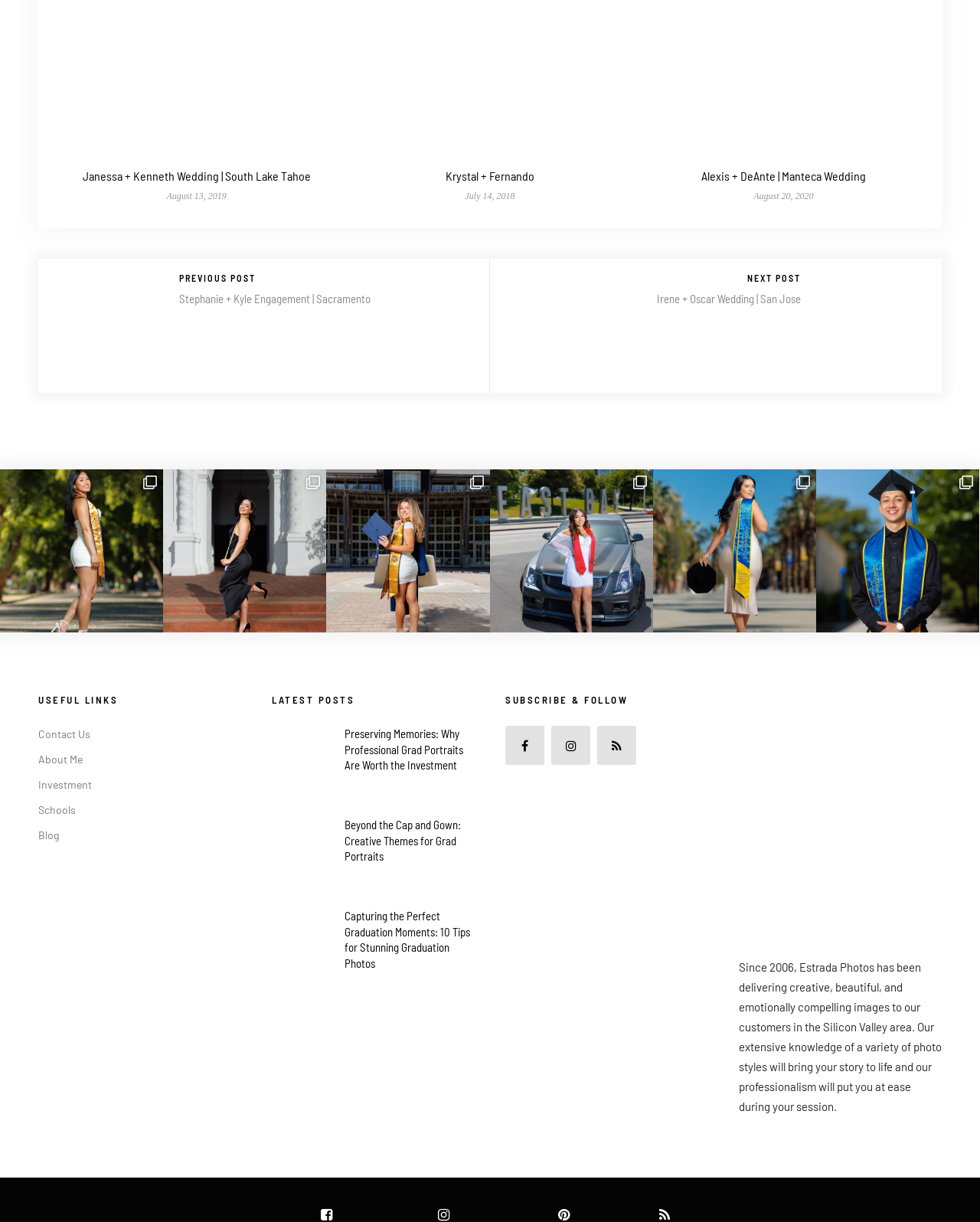Answer the question below in one word or phrase:
What type of events does the photographer specialize in?

Graduation and wedding